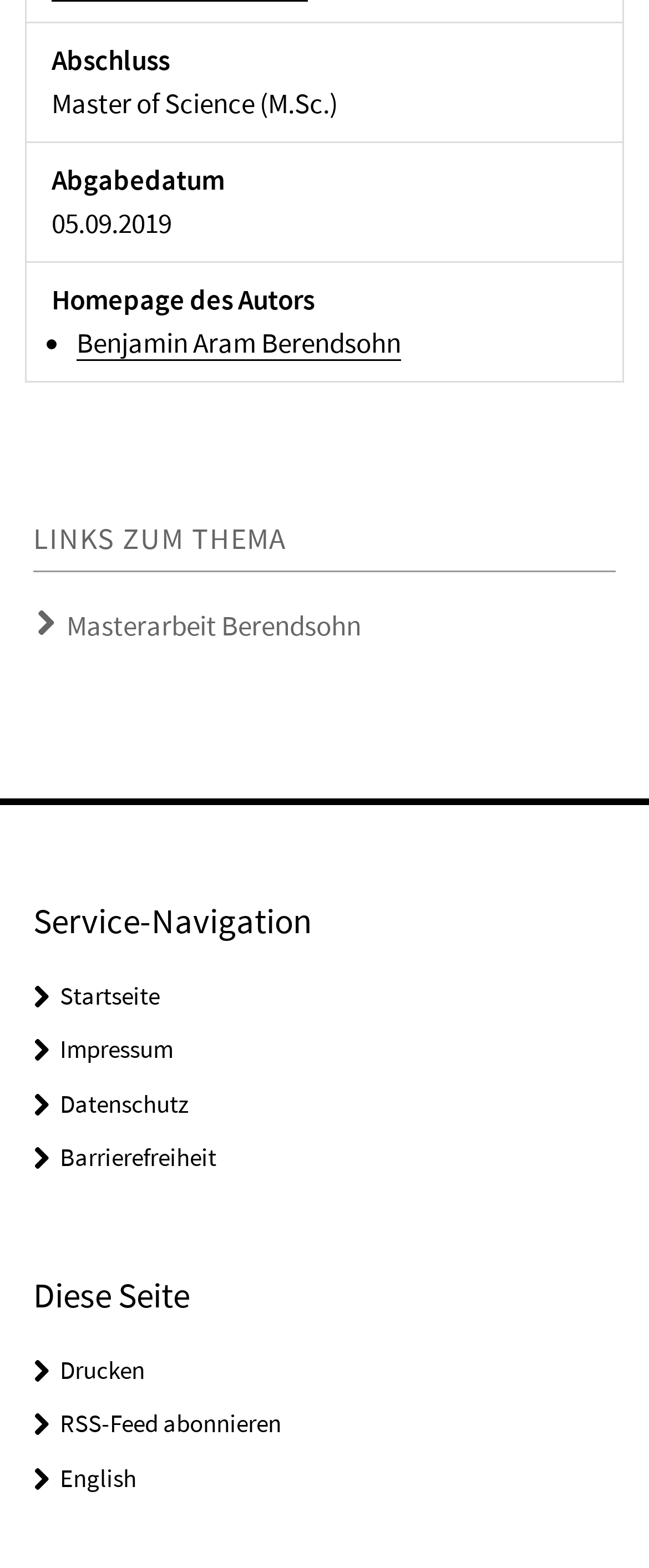Locate the bounding box coordinates of the area where you should click to accomplish the instruction: "Input your email".

None